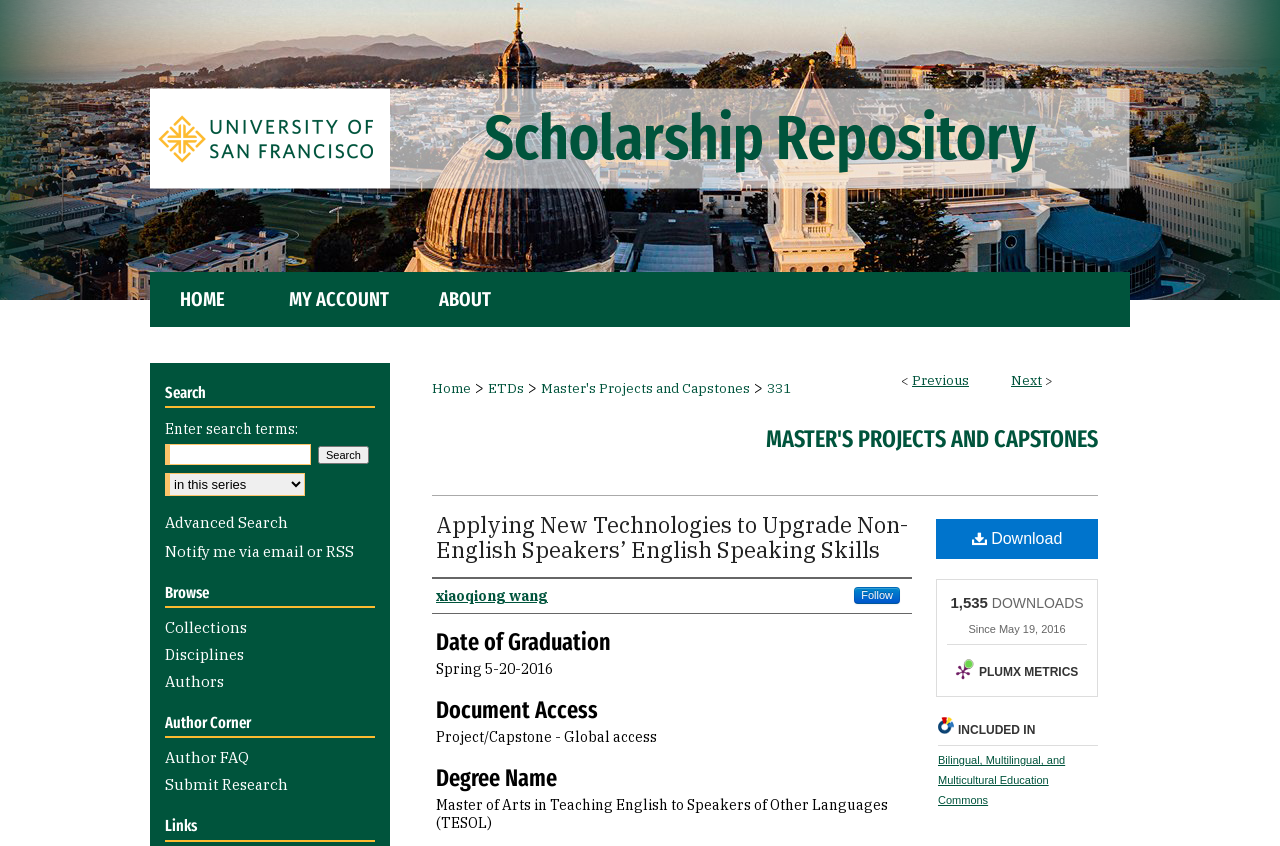Extract the bounding box for the UI element that matches this description: "Master's Projects and Capstones".

[0.423, 0.449, 0.586, 0.469]